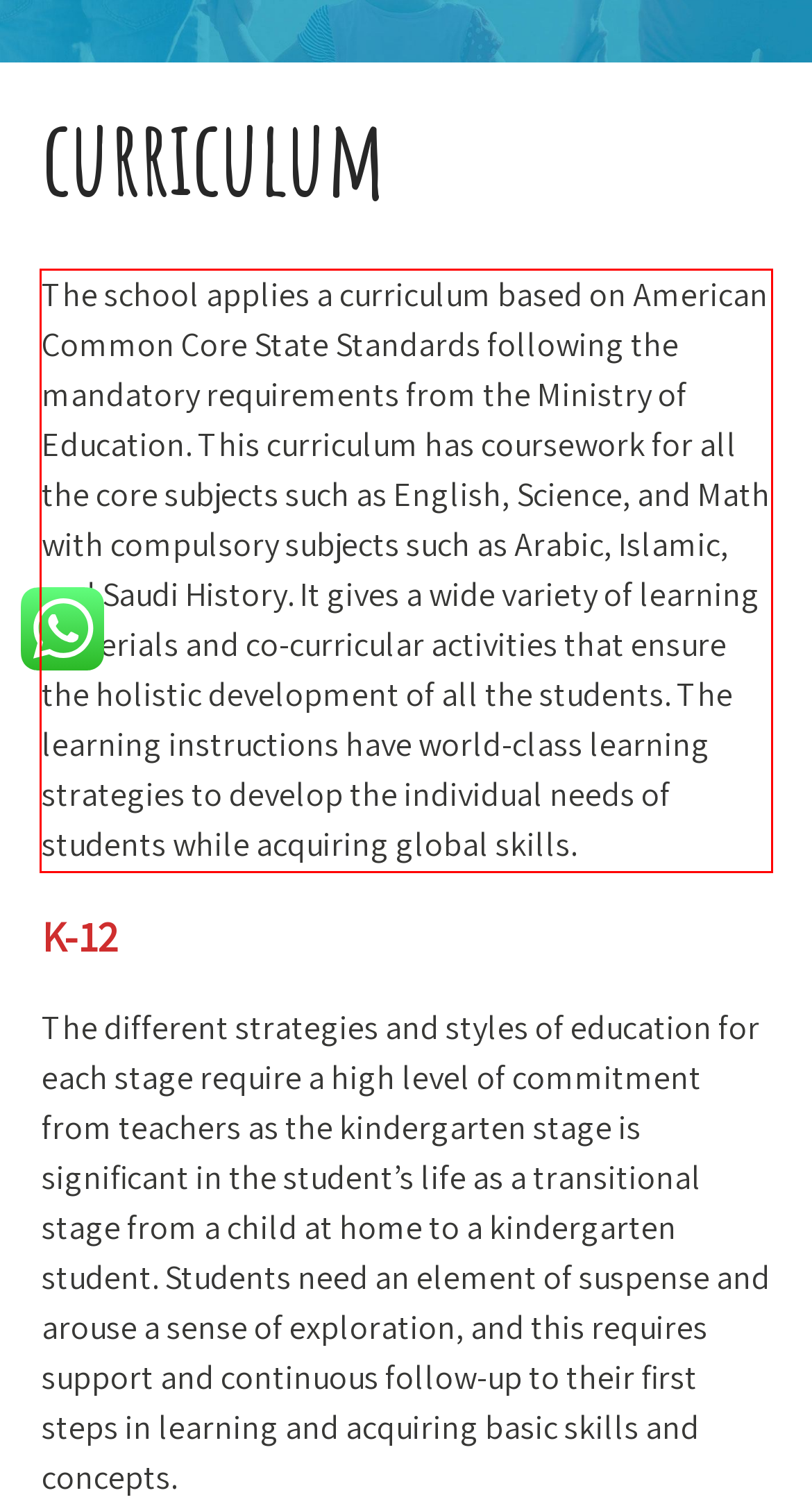Given a screenshot of a webpage with a red bounding box, please identify and retrieve the text inside the red rectangle.

The school applies a curriculum based on American Common Core State Standards following the mandatory requirements from the Ministry of Education. This curriculum has coursework for all the core subjects such as English, Science, and Math with compulsory subjects such as Arabic, Islamic, and Saudi History. It gives a wide variety of learning materials and co-curricular activities that ensure the holistic development of all the students. The learning instructions have world-class learning strategies to develop the individual needs of students while acquiring global skills.